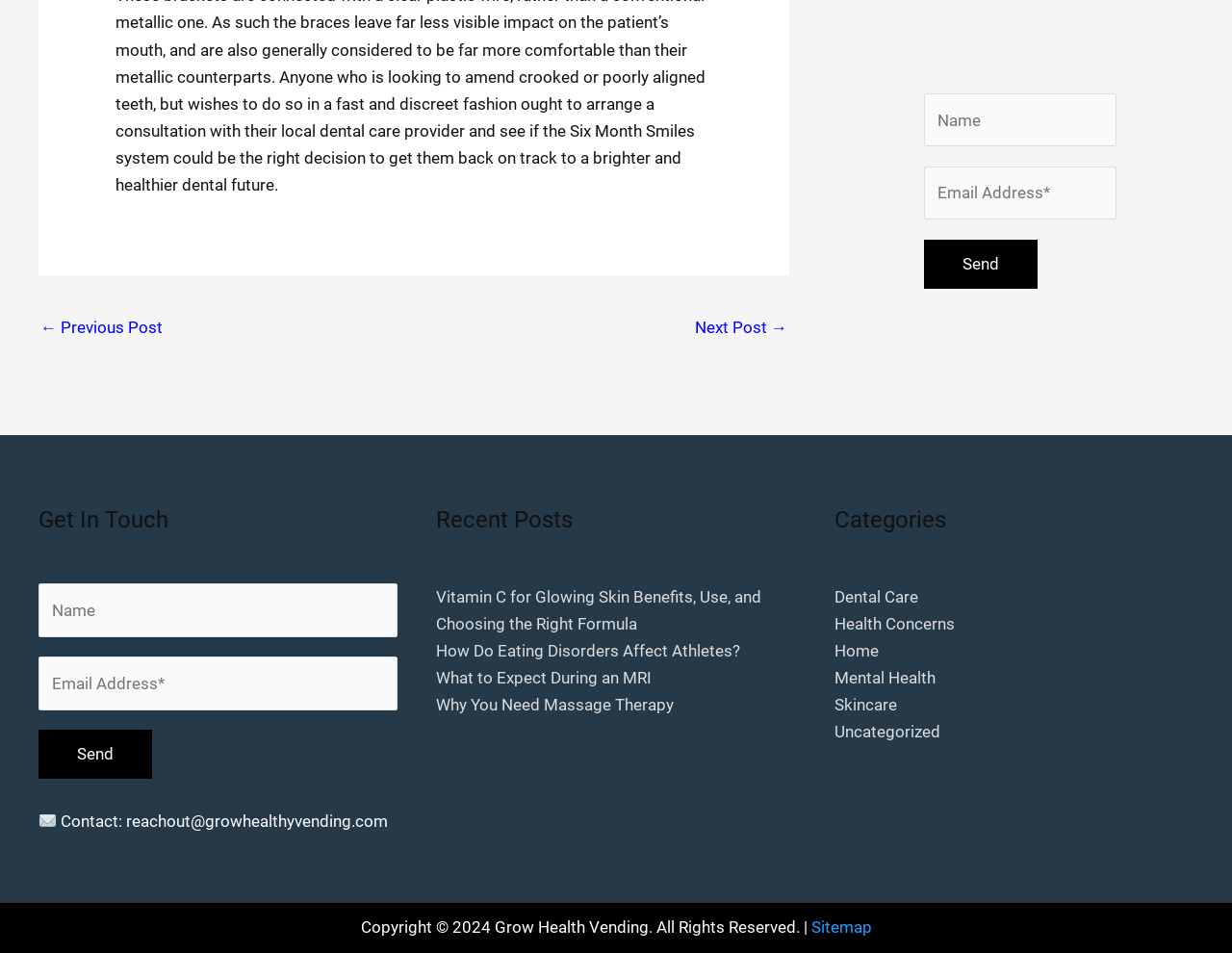Identify the bounding box coordinates of the region that should be clicked to execute the following instruction: "Learn about Design".

None